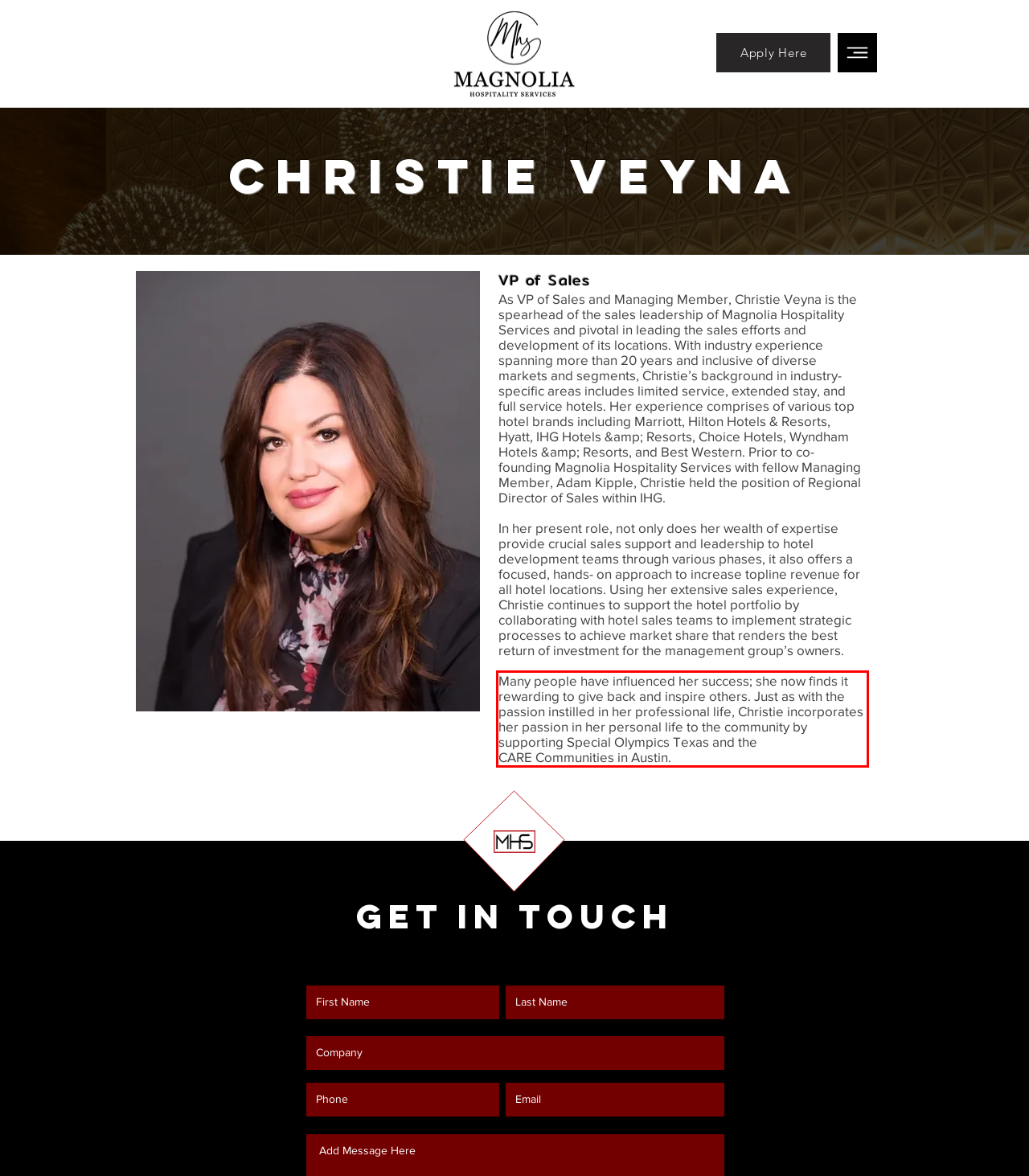Please perform OCR on the text within the red rectangle in the webpage screenshot and return the text content.

Many people have influenced her success; she now finds it rewarding to give back and inspire others. Just as with the passion instilled in her professional life, Christie incorporates her passion in her personal life to the community by supporting Special Olympics Texas and the CARE Communities in Austin.